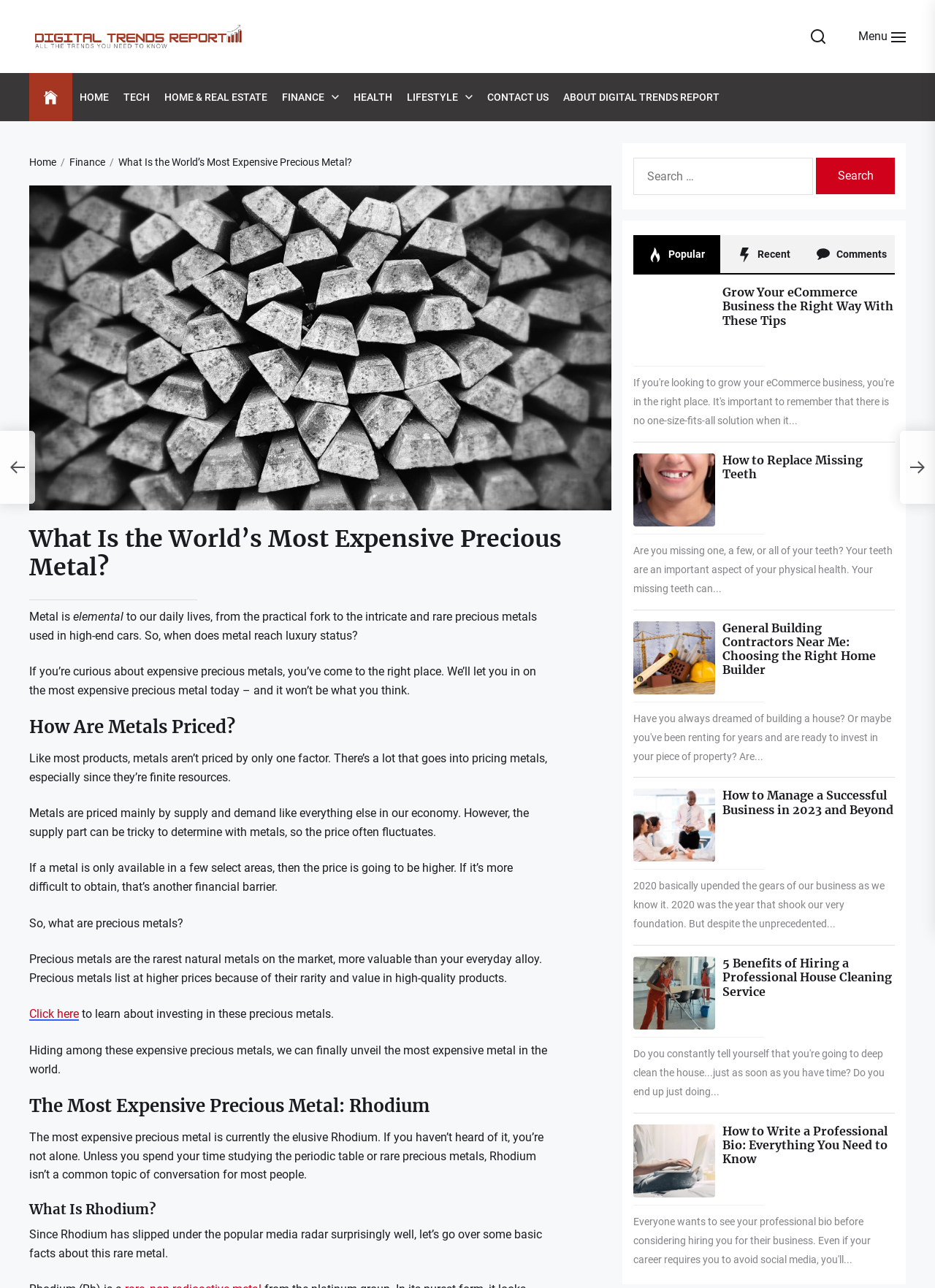Locate the bounding box coordinates of the element I should click to achieve the following instruction: "Search for something".

[0.677, 0.122, 0.87, 0.151]